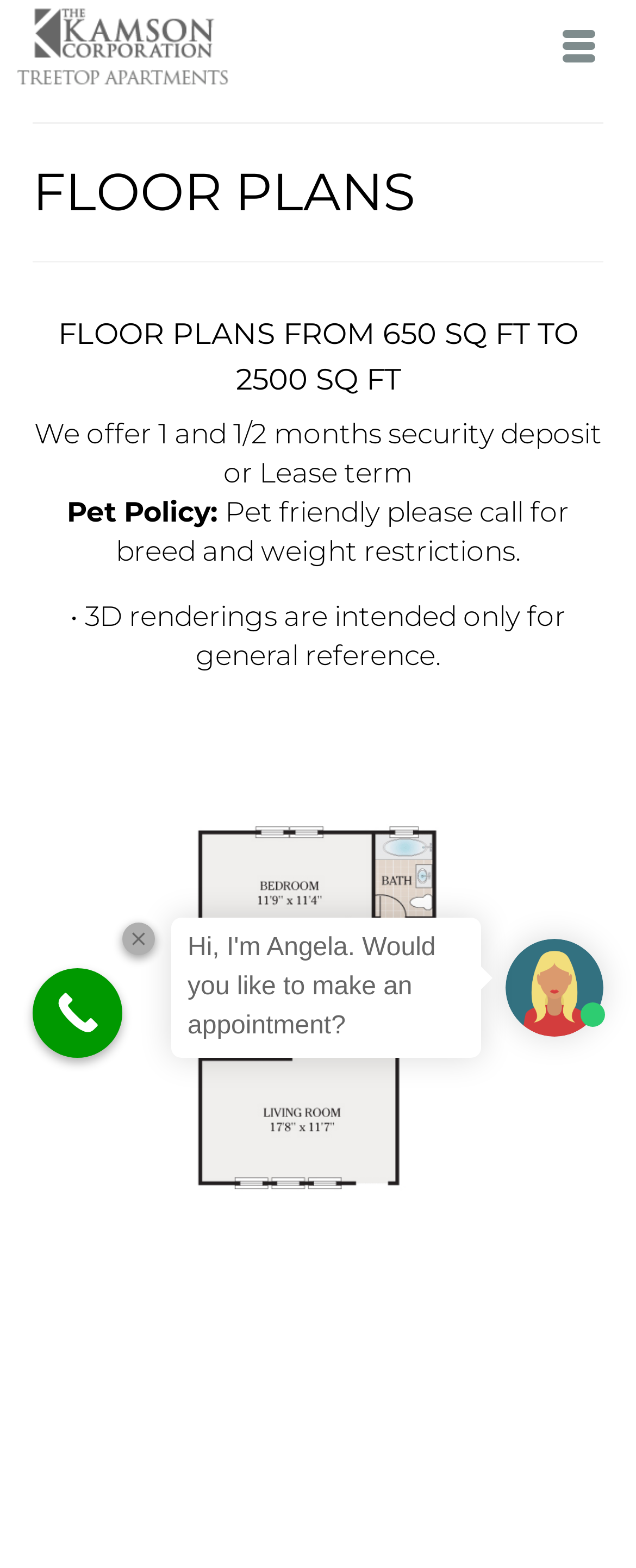Using the provided element description "Call Now Button", determine the bounding box coordinates of the UI element.

[0.051, 0.617, 0.192, 0.675]